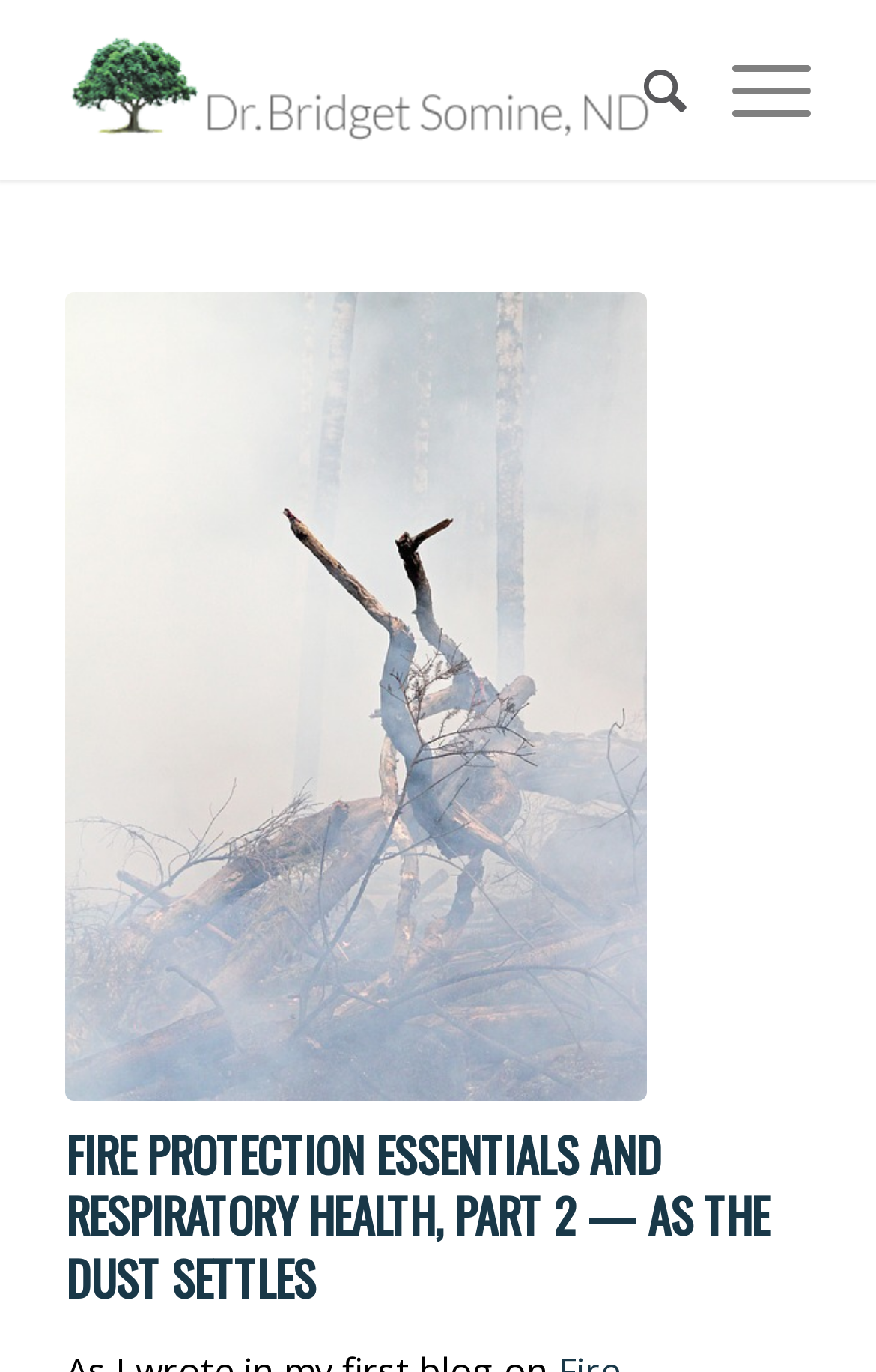What is the purpose of the image?
Answer the question using a single word or phrase, according to the image.

Illustration